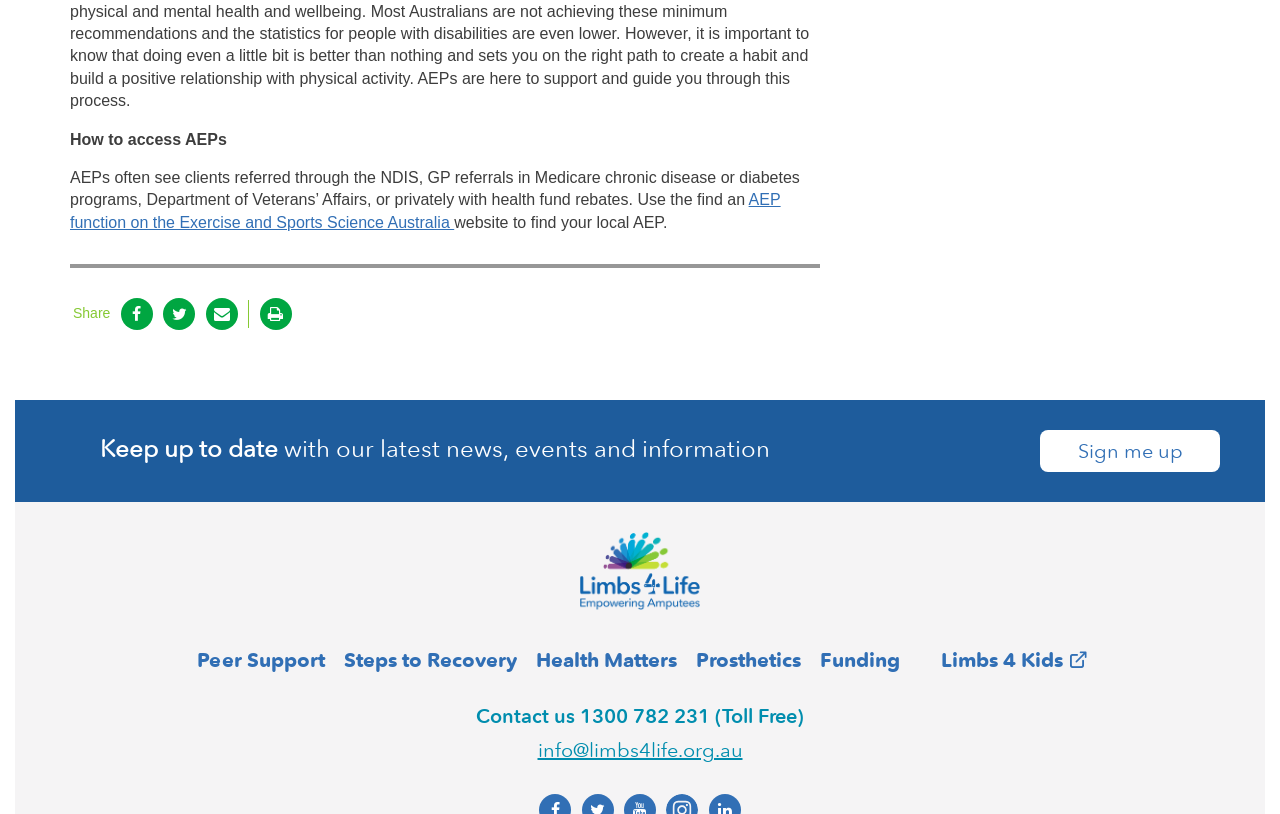Answer the following in one word or a short phrase: 
What is the email address to contact?

info@limbs4life.org.au